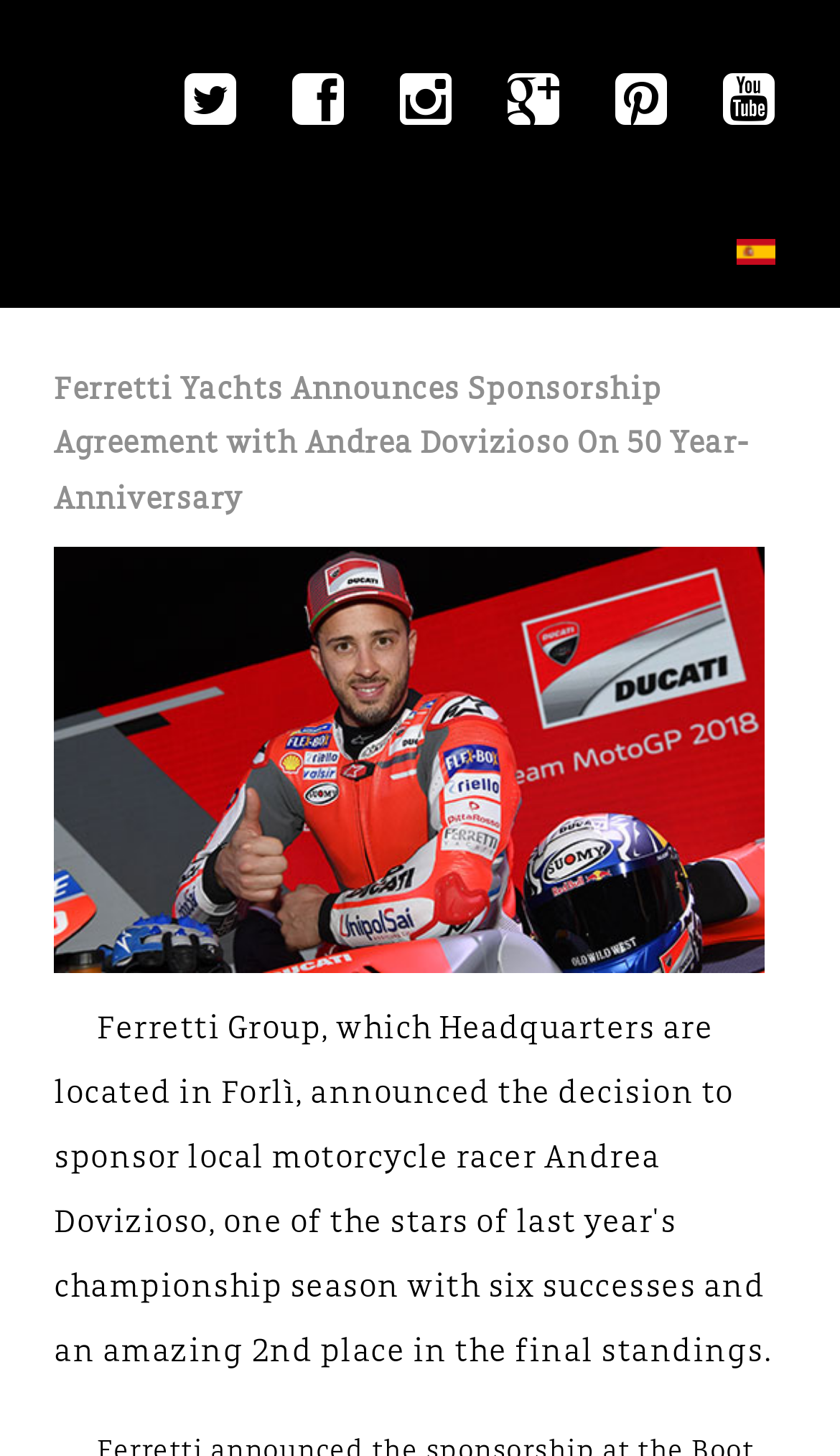Reply to the question with a single word or phrase:
How many social media links are there?

6